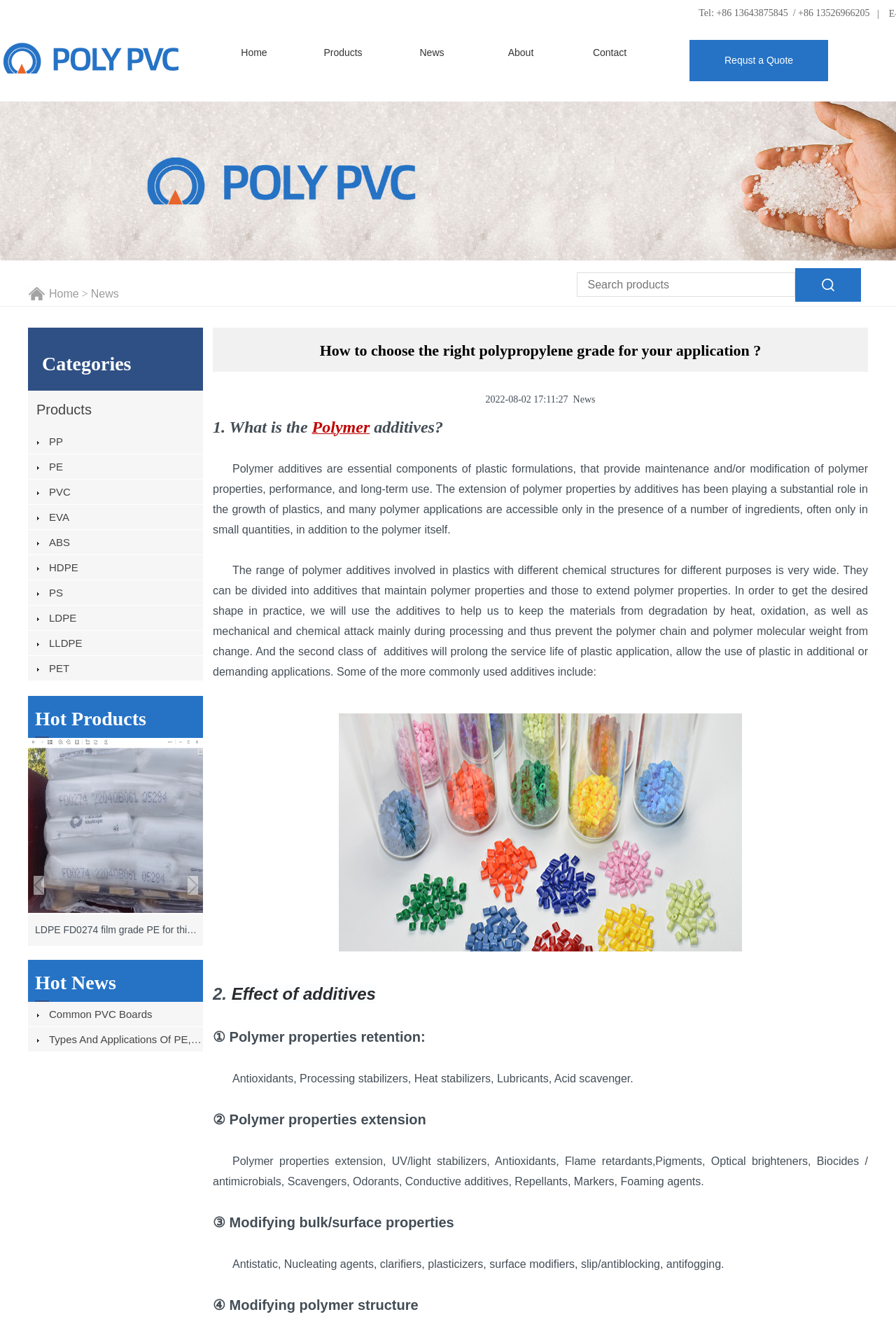Please provide a comprehensive answer to the question based on the screenshot: How many classes of additives are mentioned?

I read the text under the '2. Effect of additives' heading, which mentions four classes of additives: ① Polymer properties retention, ② Polymer properties extension, ③ Modifying bulk/surface properties, and ④ Modifying polymer structure.